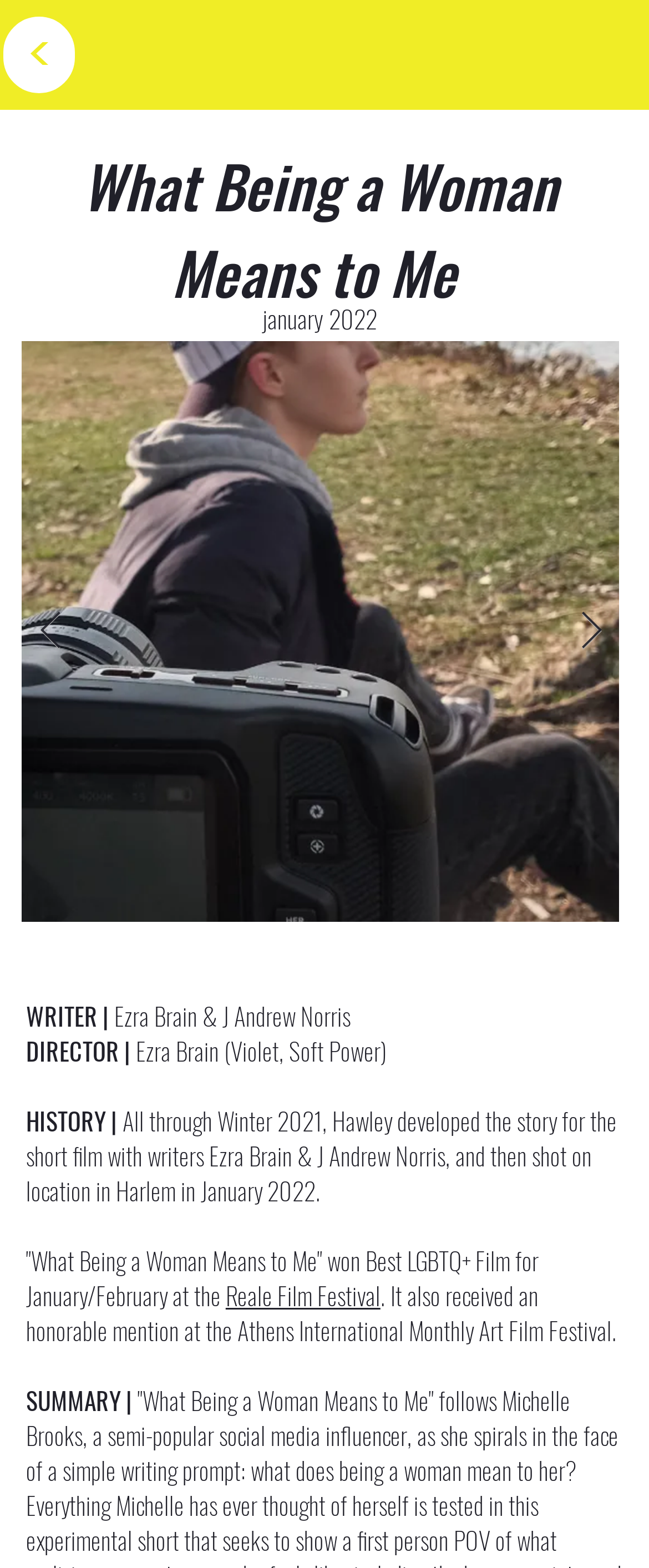Detail the various sections and features of the webpage.

This webpage is about a short film titled "What Being a Woman Means to Me" by Holly Gould. At the top, there is a prominent image taking up most of the width, which is a button labeled "IMG_20220113_204745_622.jpg". Below the image, there are two buttons, "Previous Item" and "Next Item", positioned on the left and right sides, respectively.

On the left side, there are several lines of text, including the credits for the writer, director, and history of the film. The writer credits are listed as Ezra Brain and J Andrew Norris, and the director credits are listed as Ezra Brain. The history section describes the development and production of the film.

Below the credits, there is a paragraph of text that summarizes the film's achievements, including winning Best LGBTQ+ Film at the Reale Film Festival and receiving an honorable mention at the Athens International Monthly Art Film Festival.

At the very top, there is a heading that displays the title of the film, "What Being a Woman Means to Me". On the right side, there is a date "january 2022" displayed.